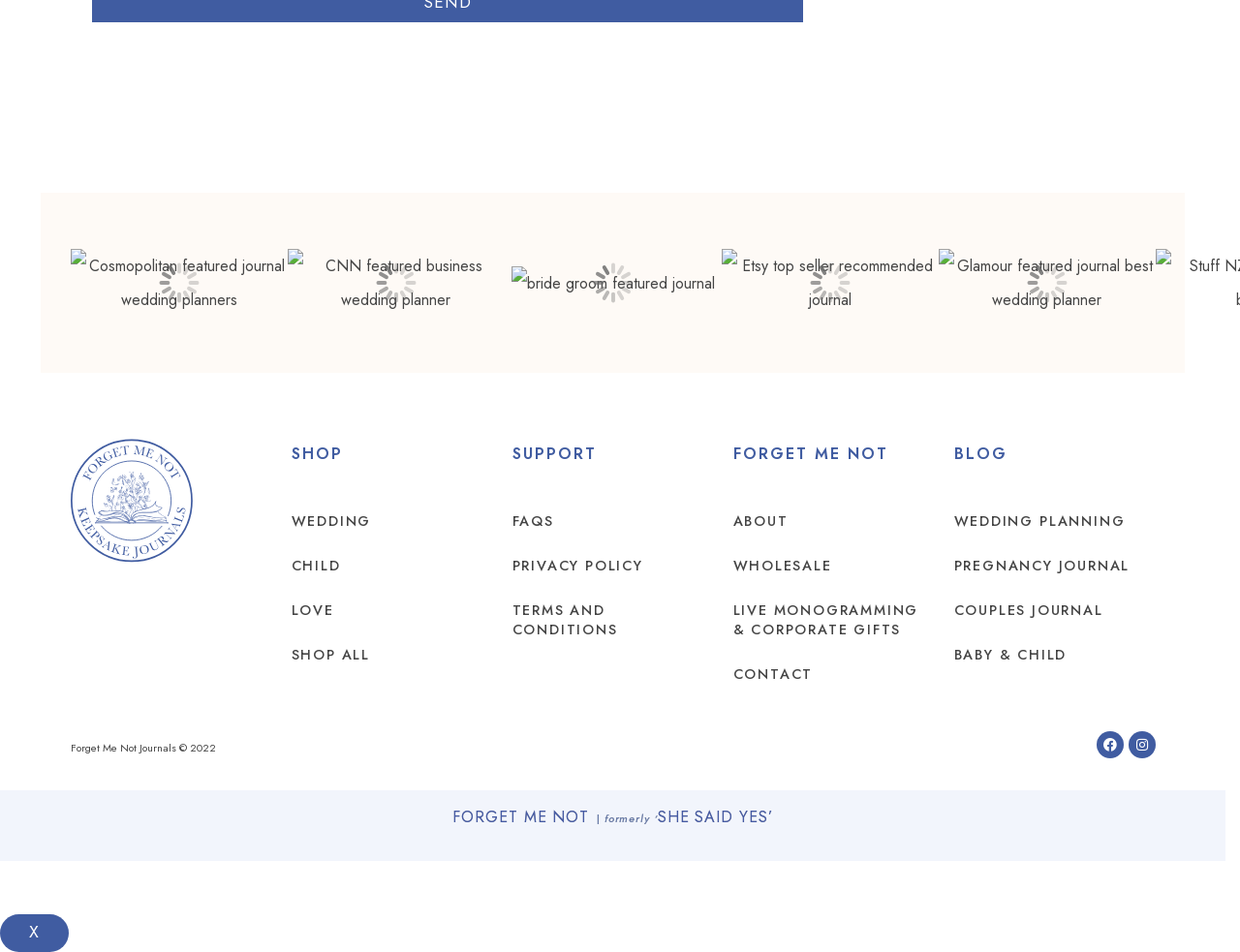Please identify the bounding box coordinates of the region to click in order to complete the task: "Click on Home". The coordinates must be four float numbers between 0 and 1, specified as [left, top, right, bottom].

None